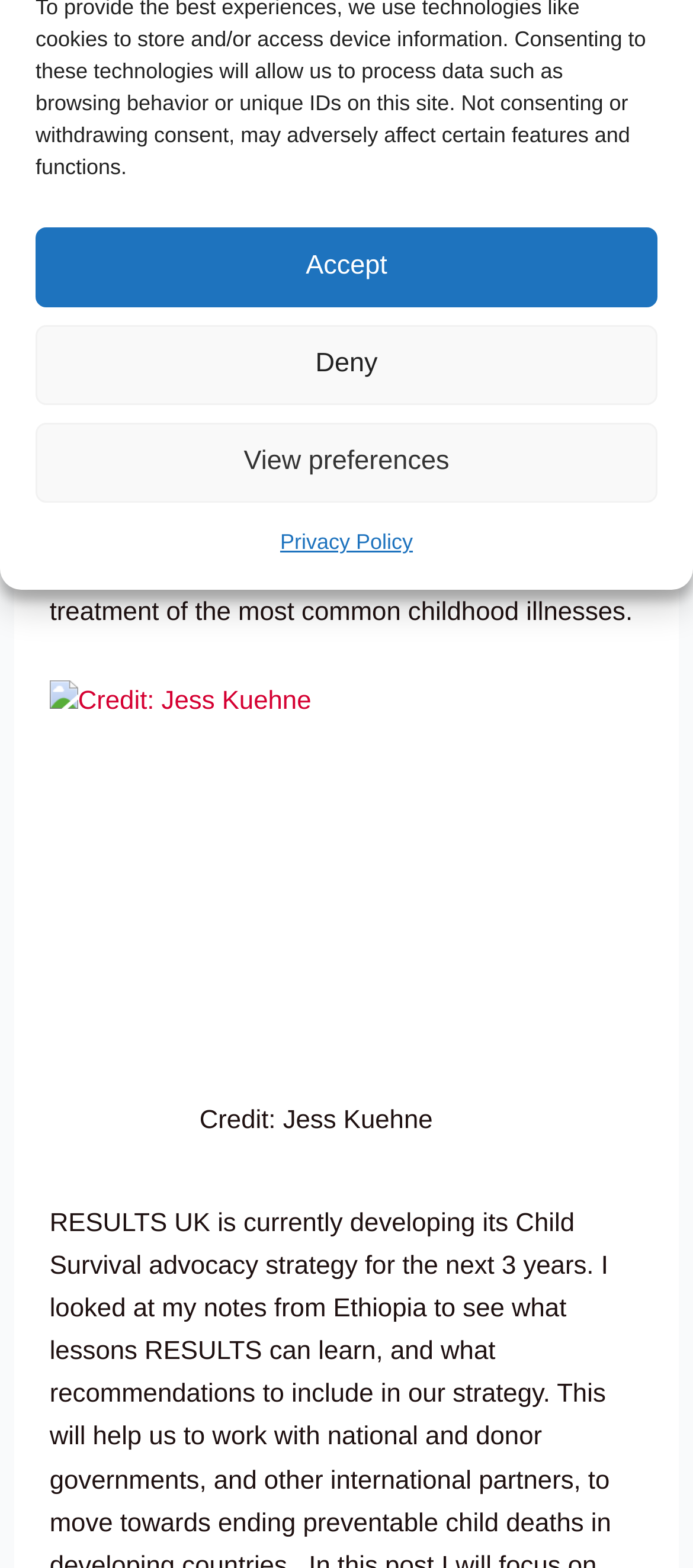Identify the bounding box of the UI component described as: "View preferences".

[0.051, 0.27, 0.949, 0.321]